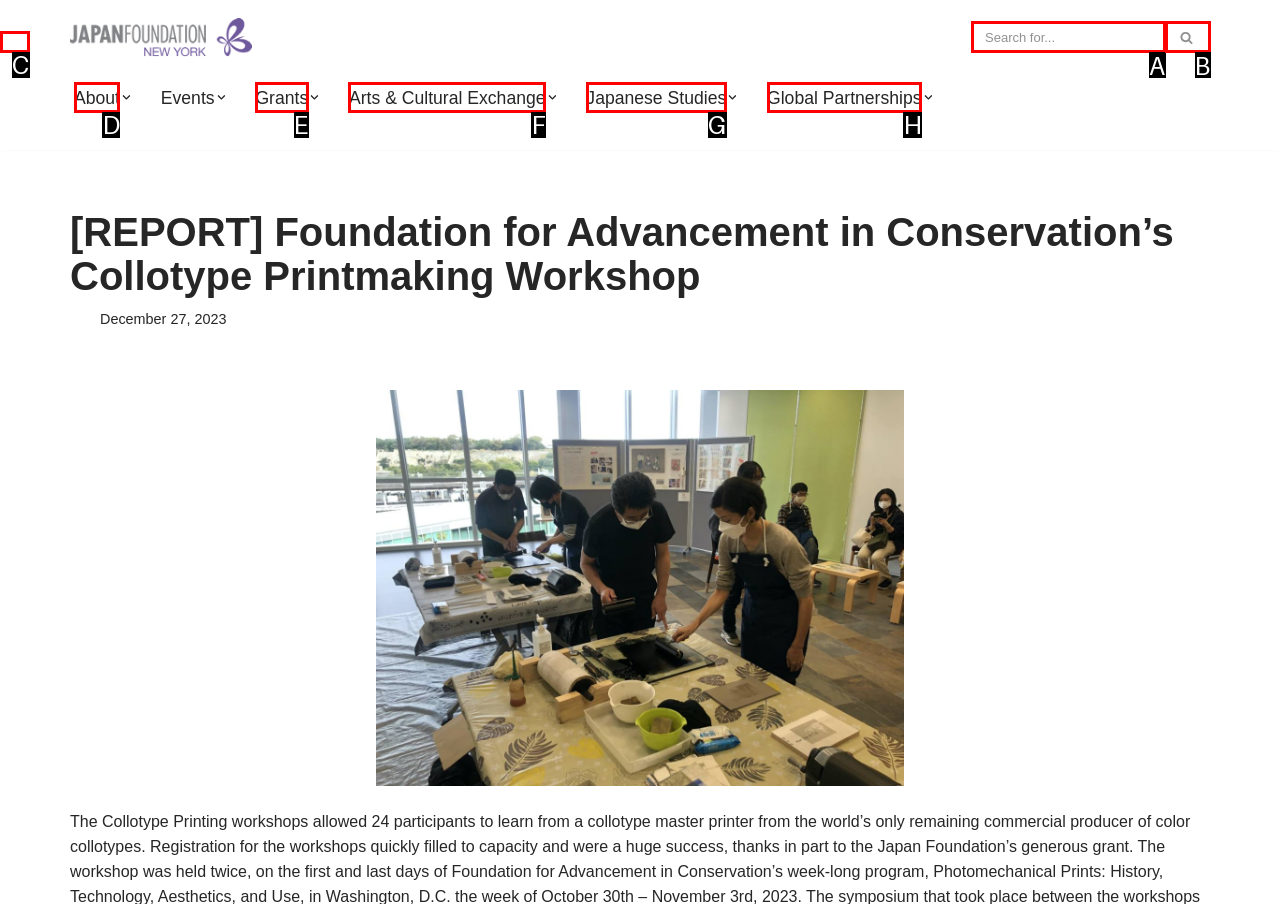Given the task: Skip to content, indicate which boxed UI element should be clicked. Provide your answer using the letter associated with the correct choice.

C